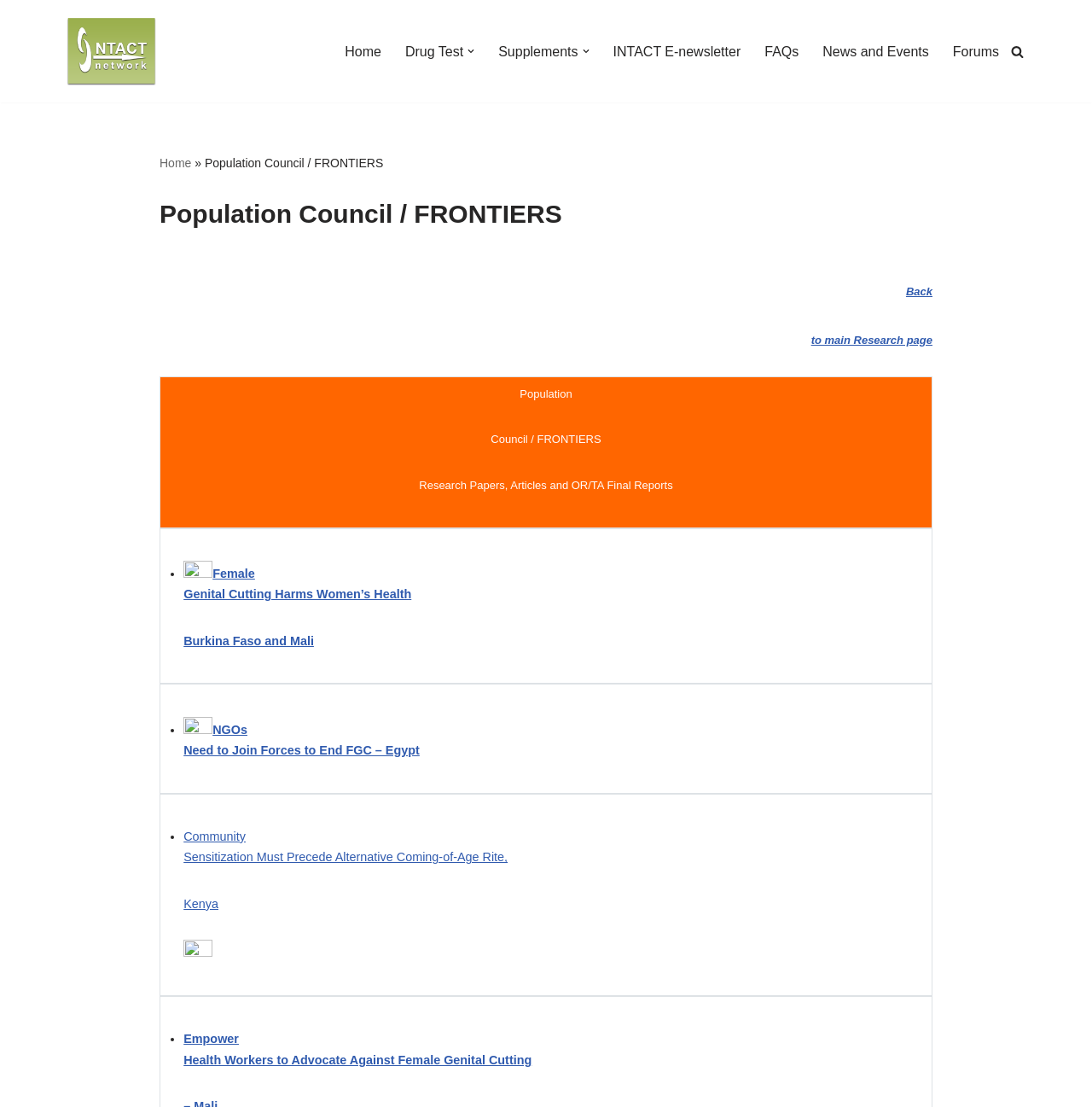Predict the bounding box of the UI element based on the description: "INTACT E-newsletter". The coordinates should be four float numbers between 0 and 1, formatted as [left, top, right, bottom].

[0.561, 0.036, 0.678, 0.057]